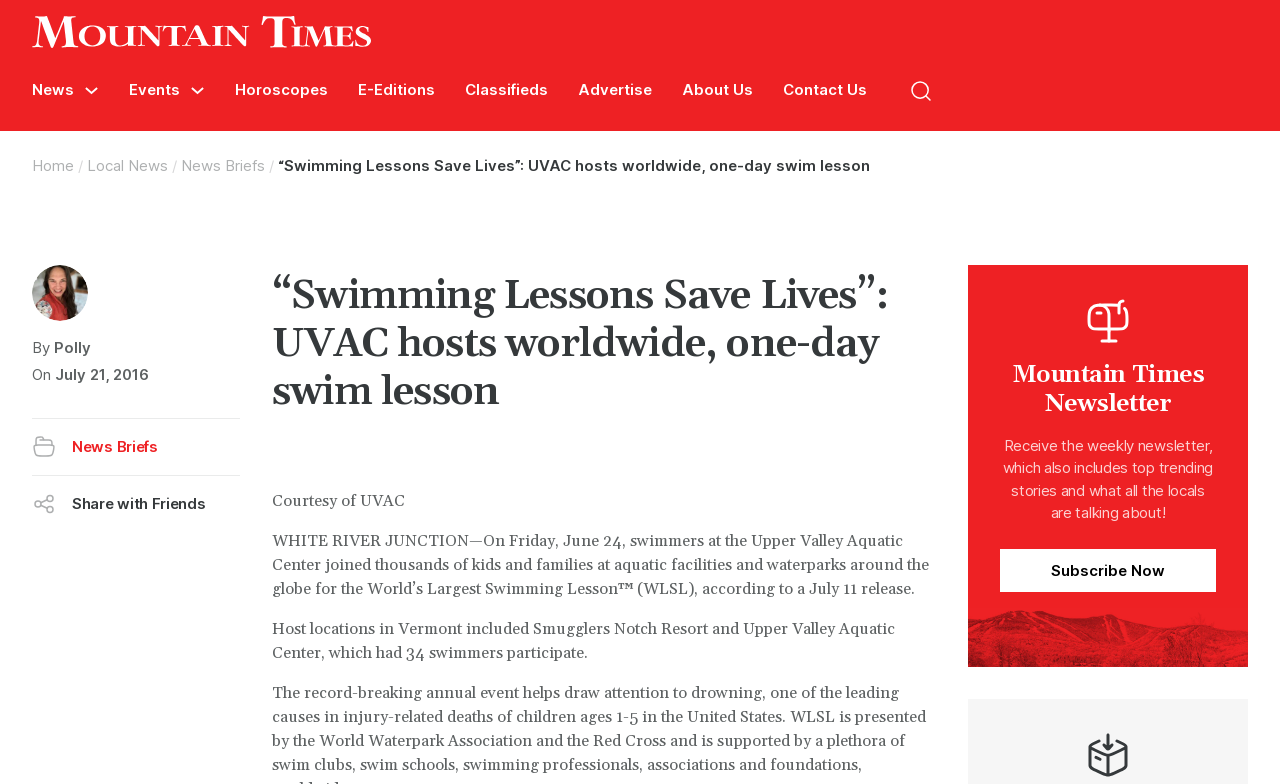Detail the various sections and features present on the webpage.

The webpage appears to be a news article from Mountain Times, with the title "“Swimming Lessons Save Lives”: UVAC hosts worldwide, one-day swim lesson". At the top left, there is a small image and a link. Below this, there is a navigation menu with several links, including "News", "Events", "Horoscopes", and more. 

To the right of the navigation menu, there is a search button. Below the search button, there is a breadcrumb navigation with links to "Home", "Local News", and "News Briefs". 

The main content of the article starts with a heading that repeats the title, followed by a brief description of the article's author and publication date. The article itself is a short news brief about the Upper Valley Aquatic Center hosting a worldwide swimming lesson event. 

At the bottom of the article, there are several buttons and links, including "Share with Friends", "Copy Link", and links to share on Facebook and LinkedIn. 

On the right side of the page, there is a section with a heading "Mountain Times Newsletter" and a brief description, followed by a "Subscribe Now" link.